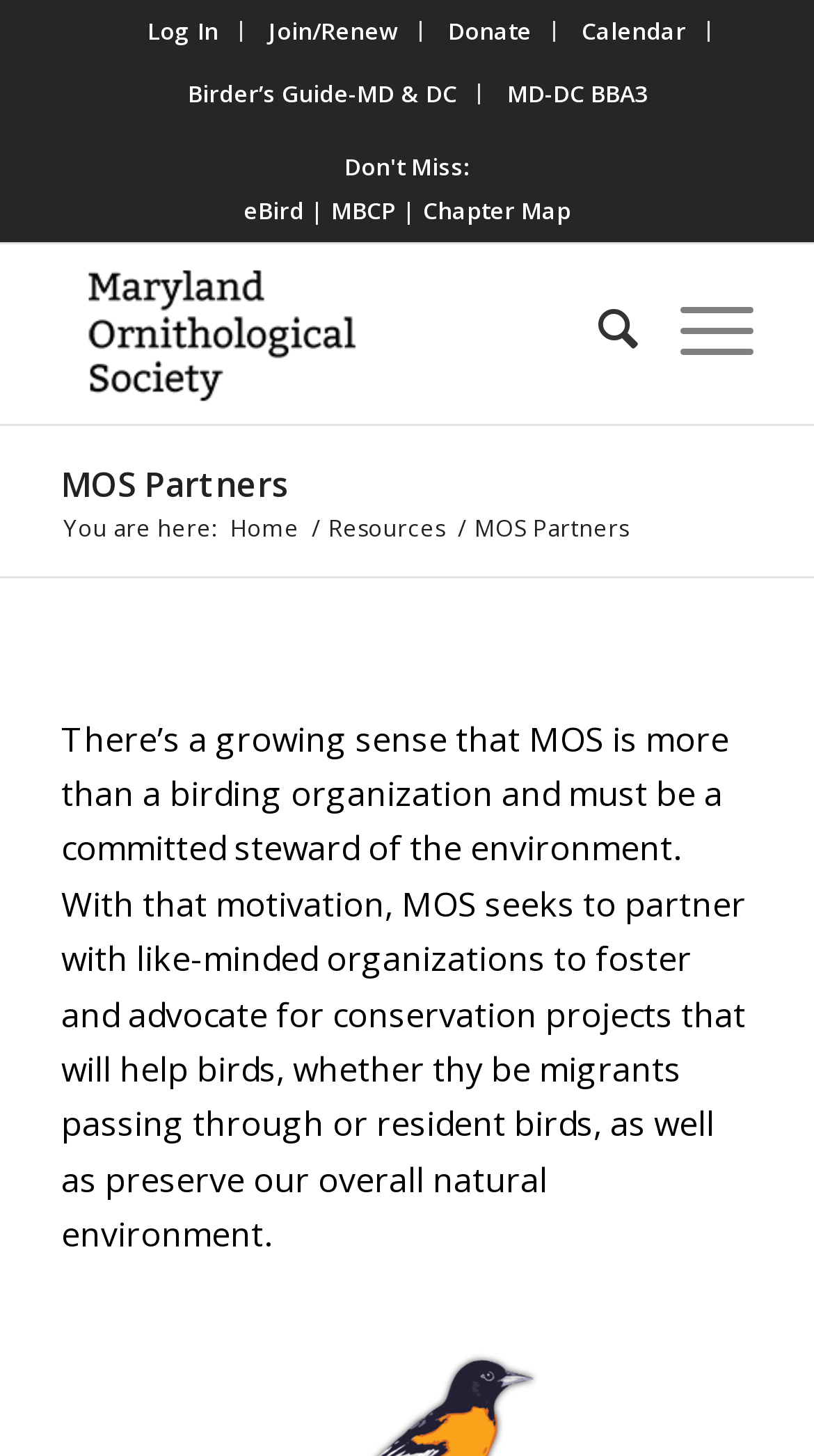Please examine the image and provide a detailed answer to the question: How many menu items are in the top menu?

I counted the number of menu items in the top menu, which are 'Log In', 'Join/Renew', 'Donate', 'Calendar', 'Birder’s Guide-MD & DC', 'MD-DC BBA3', and 'Search'.